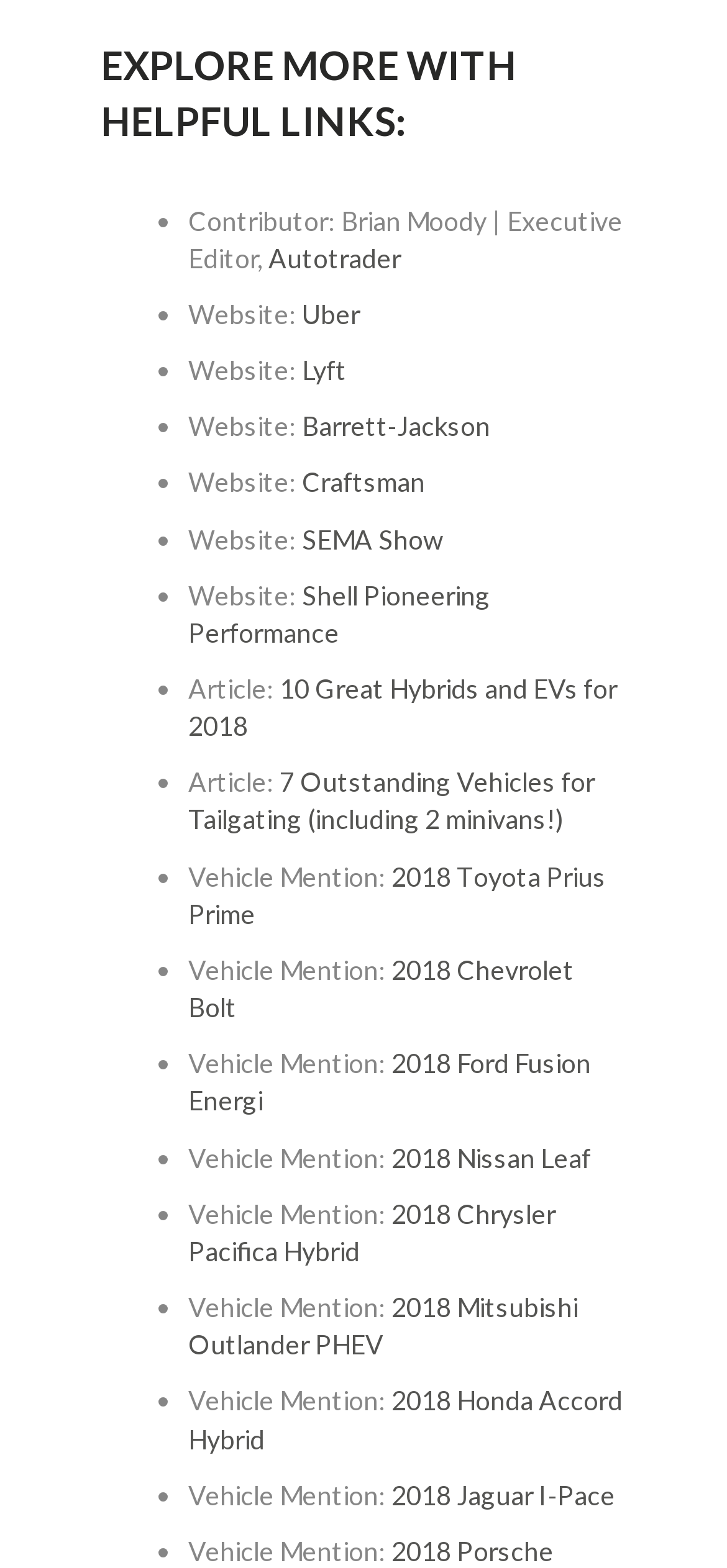Given the webpage screenshot, identify the bounding box of the UI element that matches this description: "2018 Chrysler Pacifica Hybrid".

[0.259, 0.764, 0.764, 0.808]